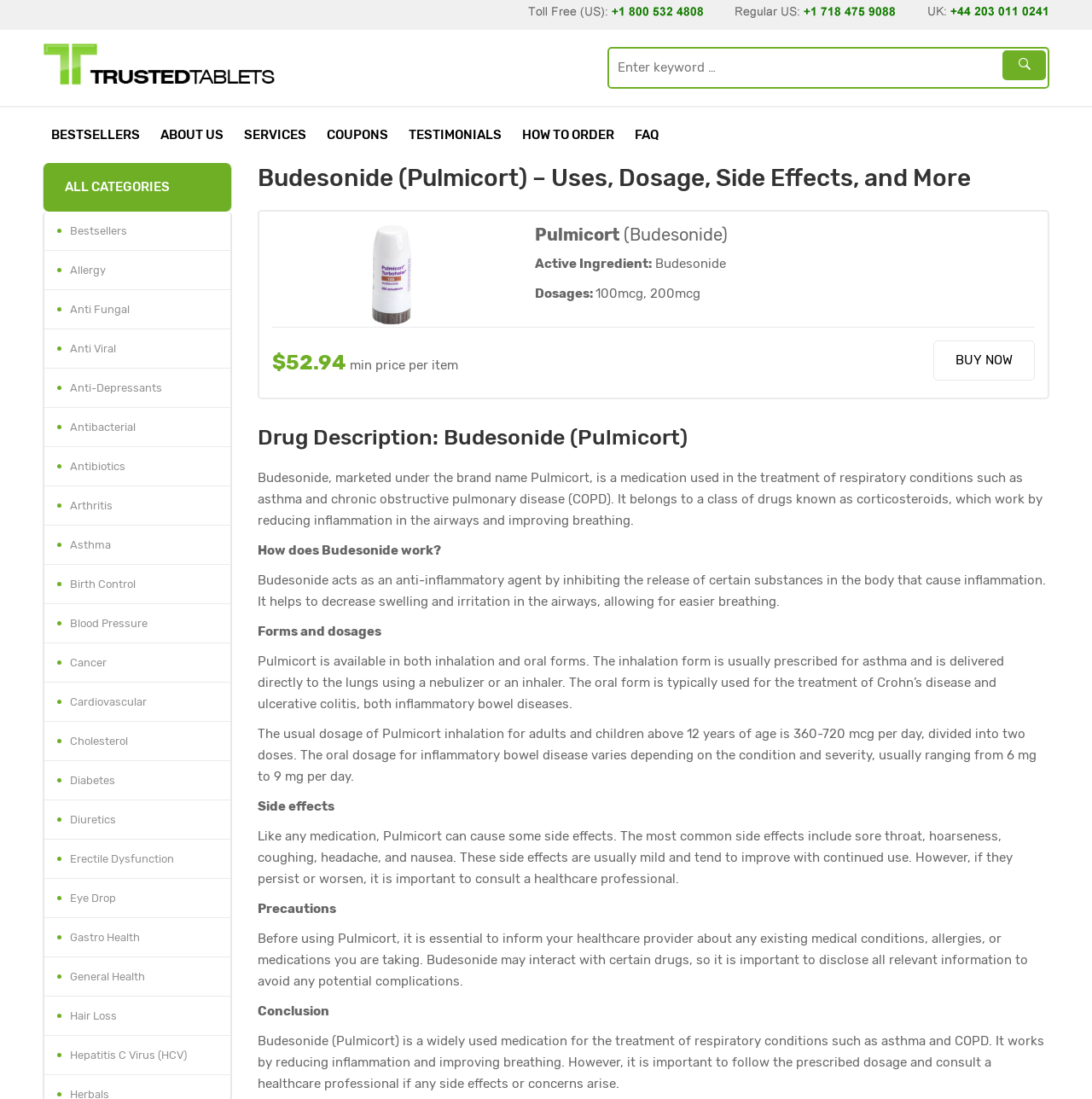Provide the bounding box coordinates of the area you need to click to execute the following instruction: "Search for a keyword".

[0.558, 0.044, 0.913, 0.079]